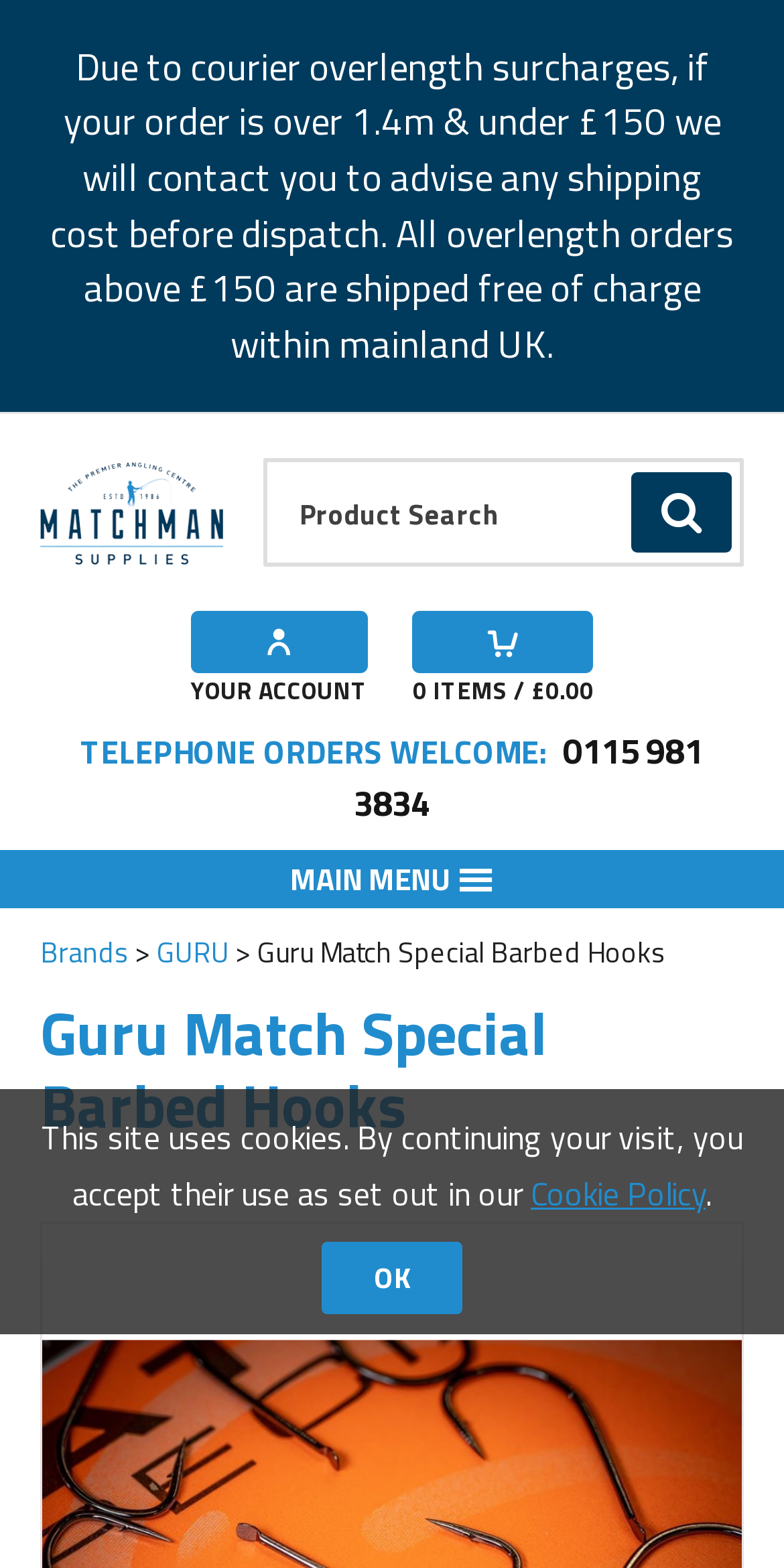Determine the bounding box coordinates of the clickable area required to perform the following instruction: "View your account". The coordinates should be represented as four float numbers between 0 and 1: [left, top, right, bottom].

[0.243, 0.389, 0.469, 0.453]